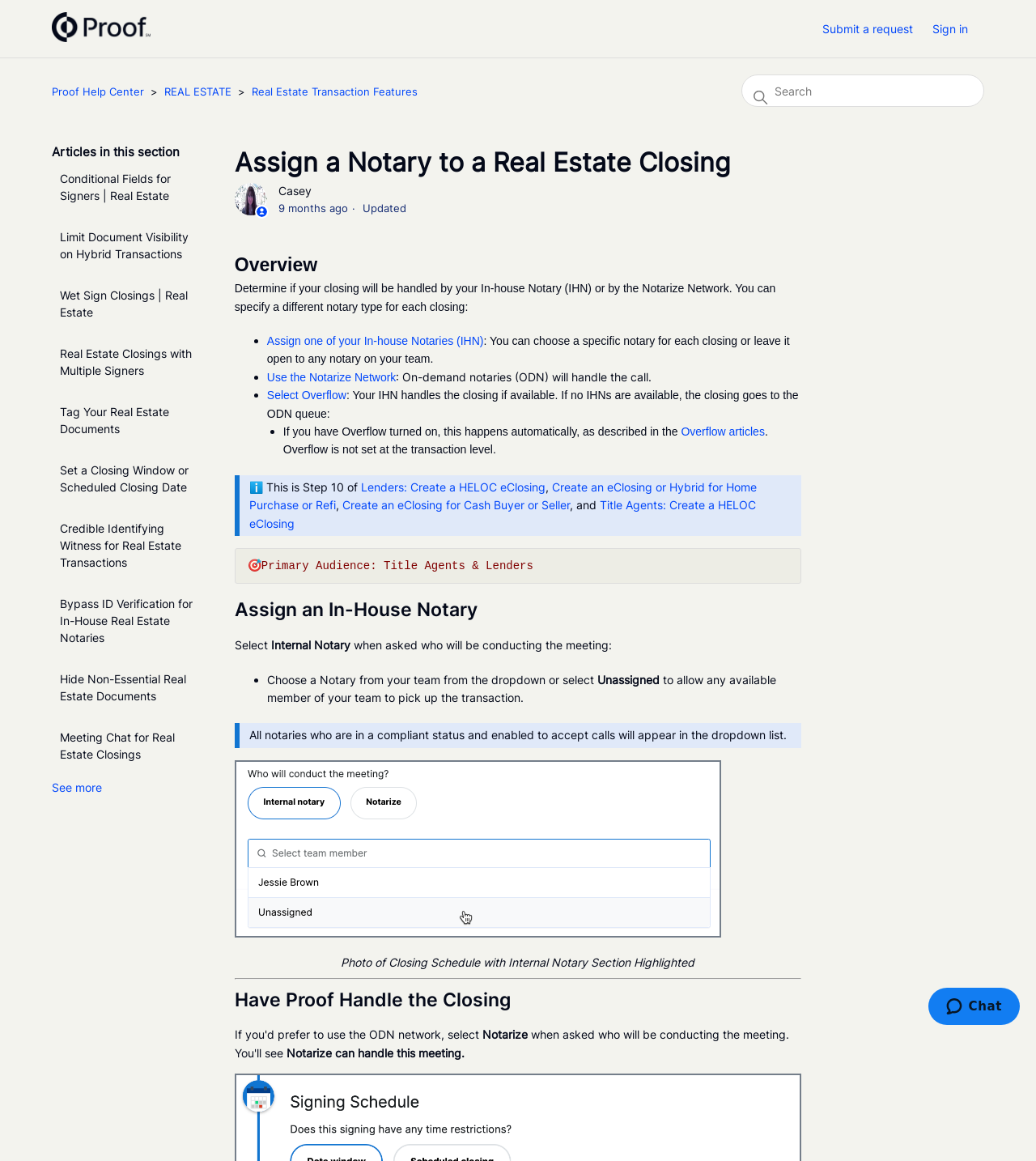Respond to the following question using a concise word or phrase: 
What is the primary audience for this webpage?

Title Agents & Lenders